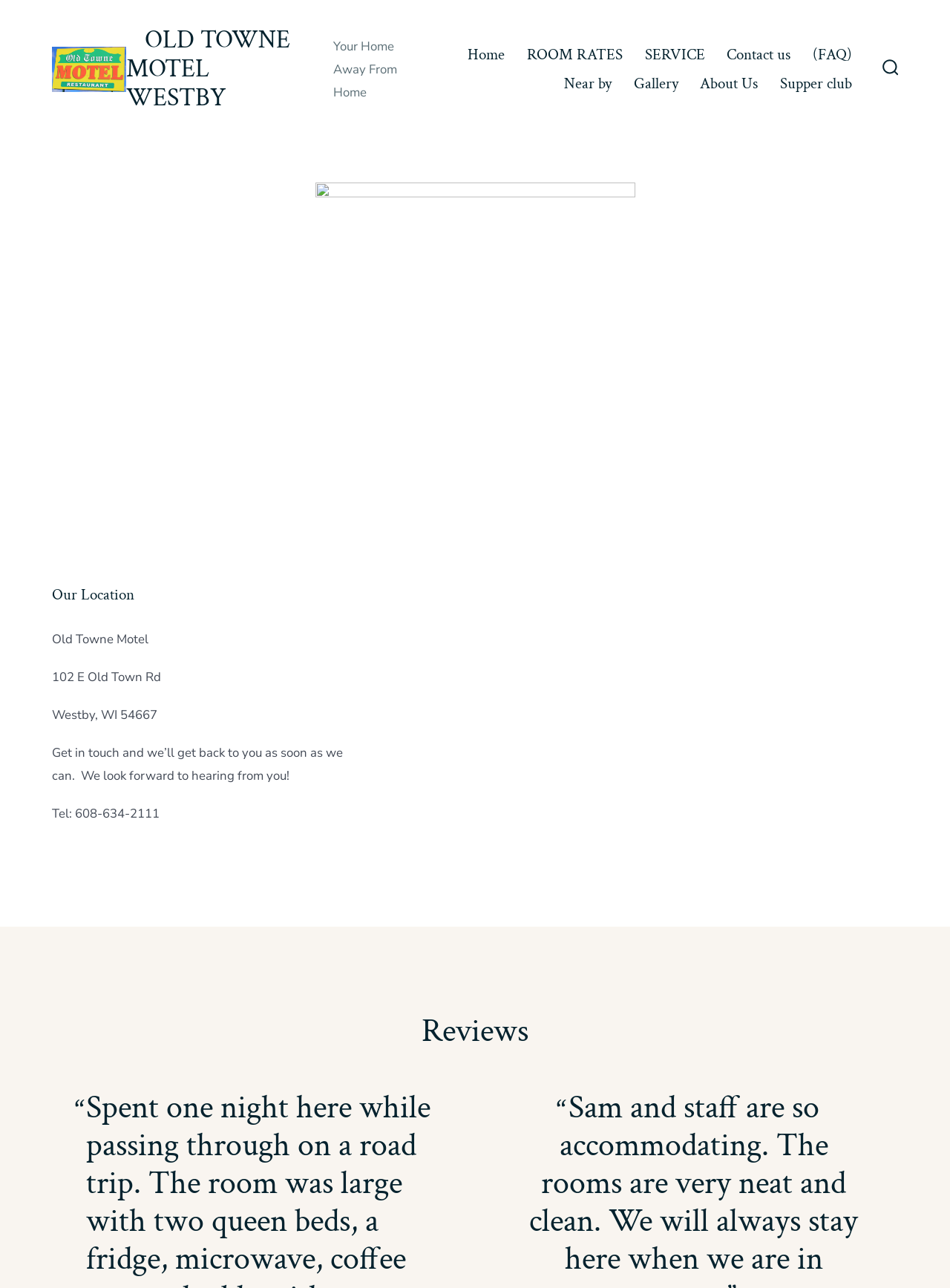Please locate the bounding box coordinates of the element that should be clicked to complete the given instruction: "Click the Search Toggle button".

[0.919, 0.039, 0.955, 0.068]